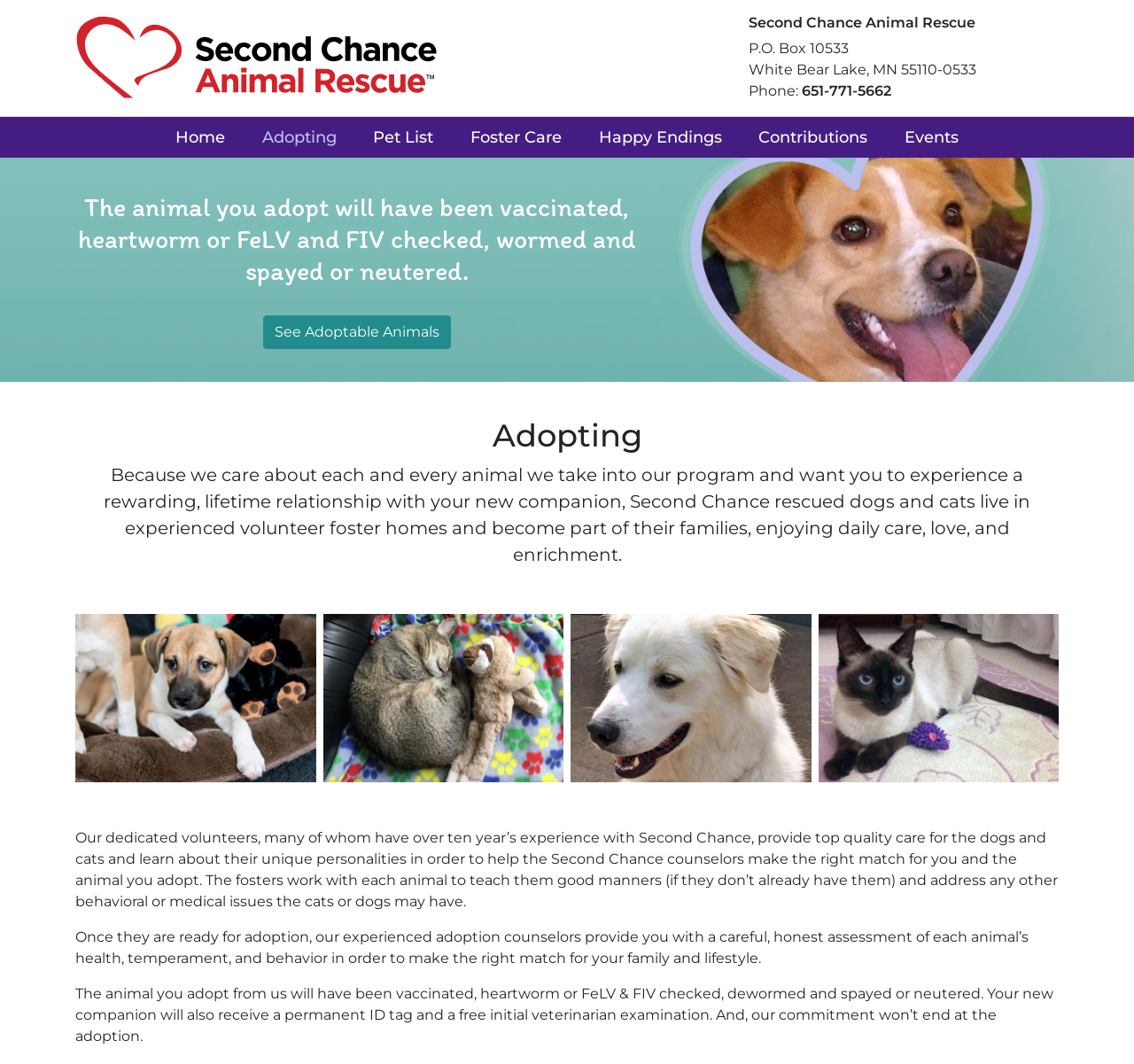Generate a comprehensive description of the webpage content.

This webpage is about Second Chance Animal Rescue, an organization that helps animals find forever homes. At the top left corner, there is a logo of the organization, accompanied by a link to the organization's homepage. Below the logo, there is a brief statement about the importance of foster homes in saving animals.

The top center of the page features a heading with the organization's name, followed by the address, phone number, and other contact information. 

Below the contact information, there is a navigation menu with links to different sections of the website, including Home, Adopting, Pet List, Foster Care, Happy Endings, Contributions, and Events.

The main content of the page is about the adopting process. There is a heading that explains the process, followed by a link to see adoptable animals. Below the link, there is a detailed description of how the organization cares for the animals, including providing daily care, love, and enrichment in volunteer foster homes. The text also explains how the organization's dedicated volunteers and experienced adoption counselors work together to make the right match for adopters and animals.

The page also features five figures, likely images of animals, arranged horizontally across the page. 

At the bottom of the page, there are three paragraphs of text that provide more information about the adoption process, including the care and preparation that animals receive before adoption, and the support that adopters can expect from the organization after adoption.